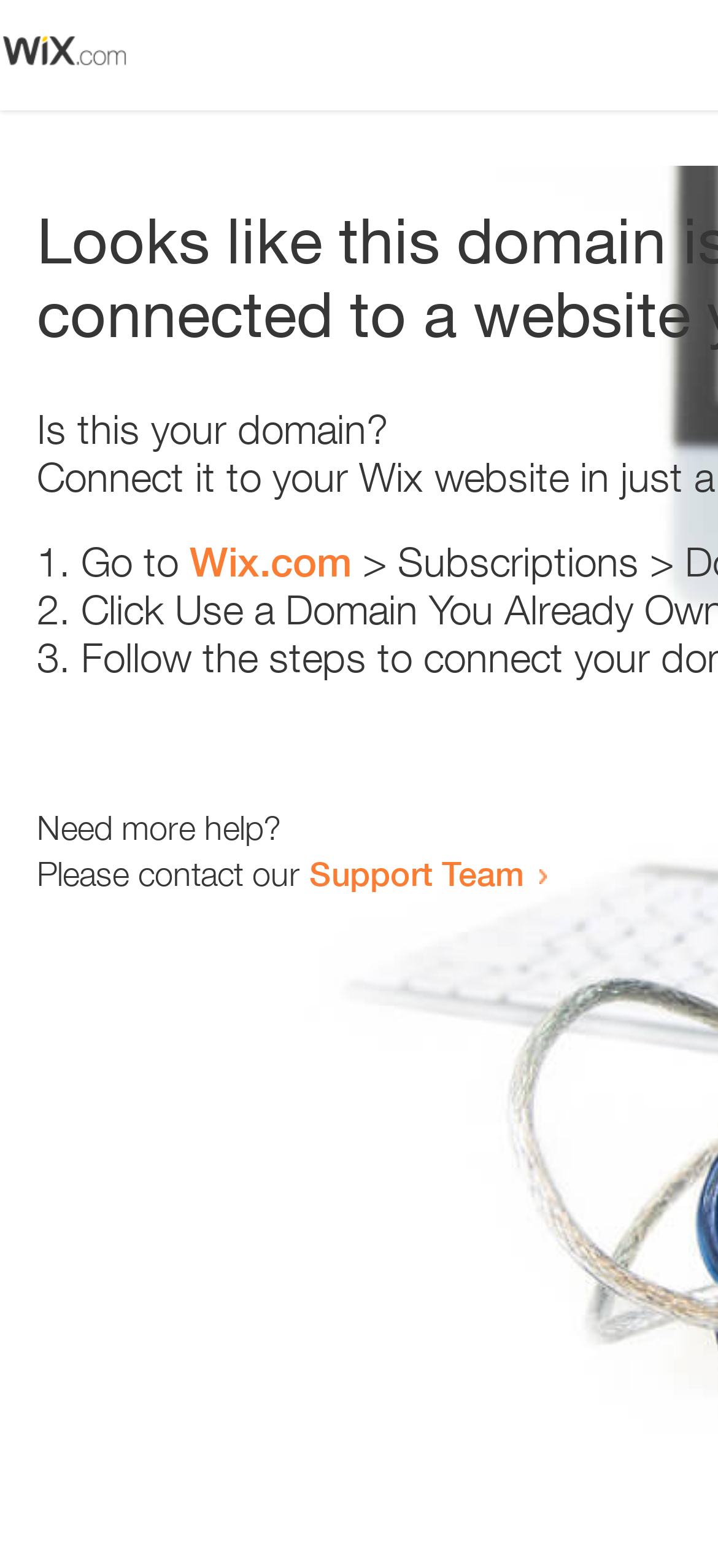Is there an image on the webpage?
Refer to the image and provide a one-word or short phrase answer.

Yes